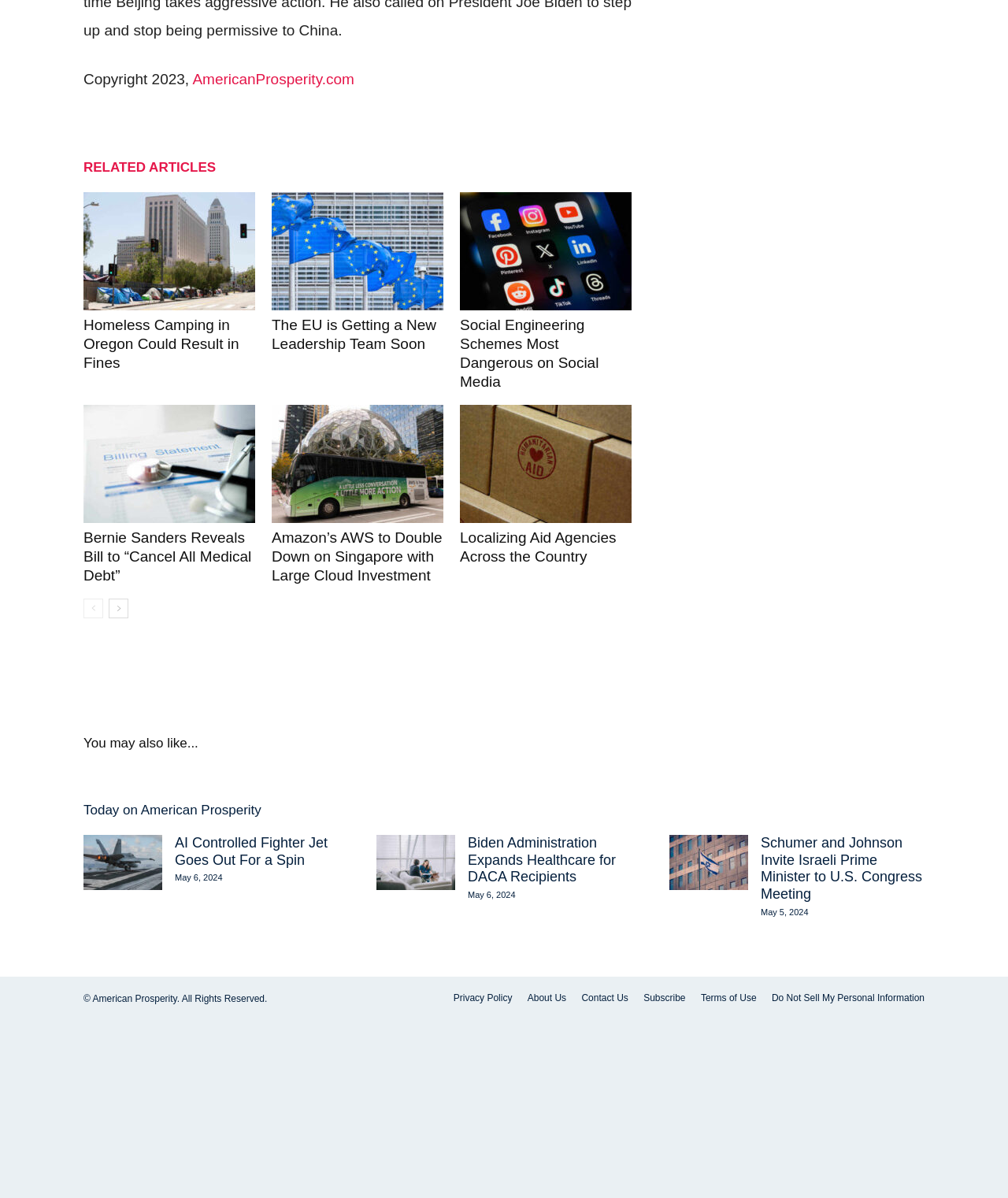Please identify the bounding box coordinates of where to click in order to follow the instruction: "Click on 'Homeless Camping in Oregon Could Result in Fines'".

[0.083, 0.161, 0.253, 0.259]